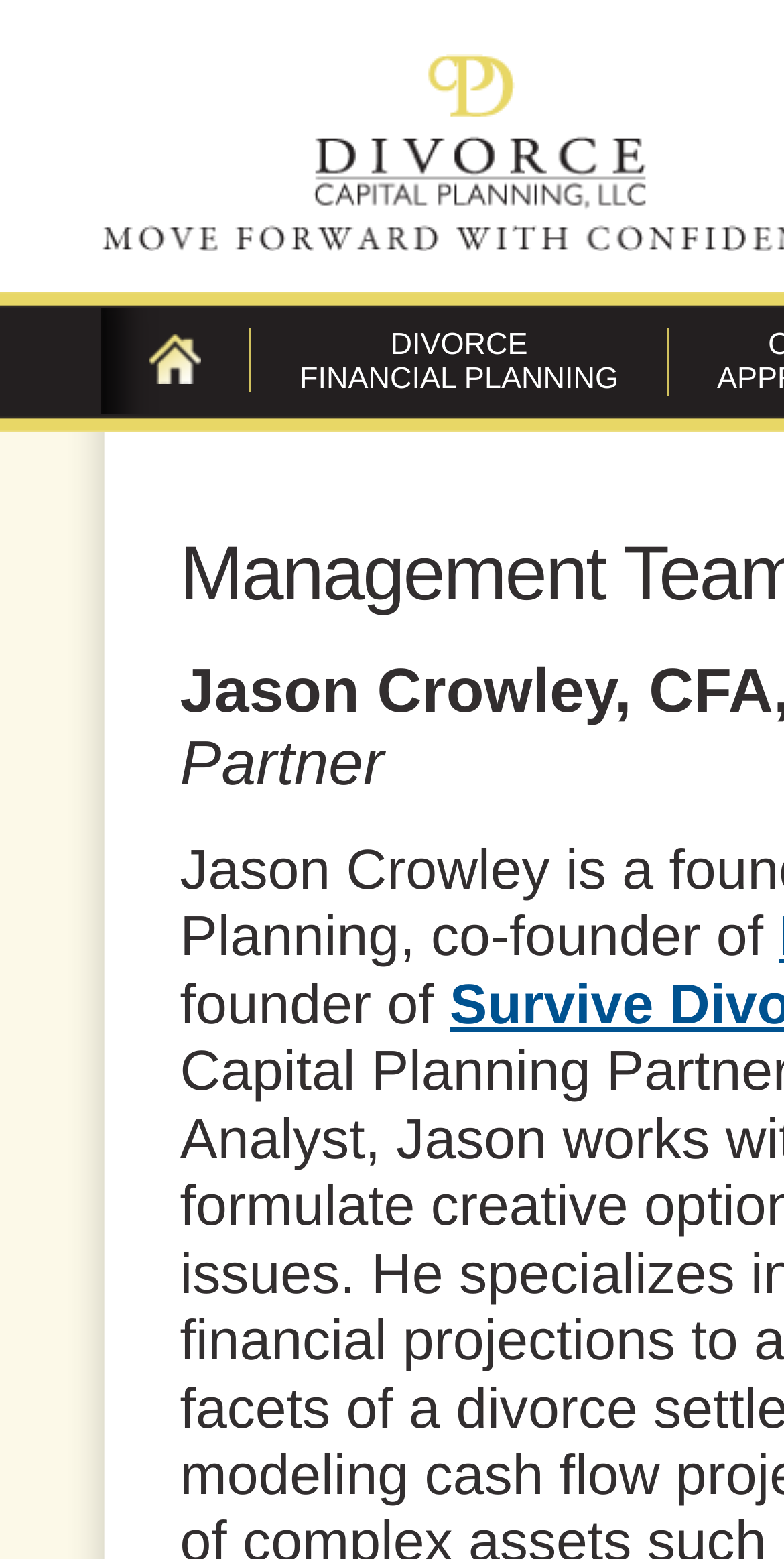Using the provided element description: "CONTACTUS", determine the bounding box coordinates of the corresponding UI element in the screenshot.

[0.19, 0.28, 0.373, 0.324]